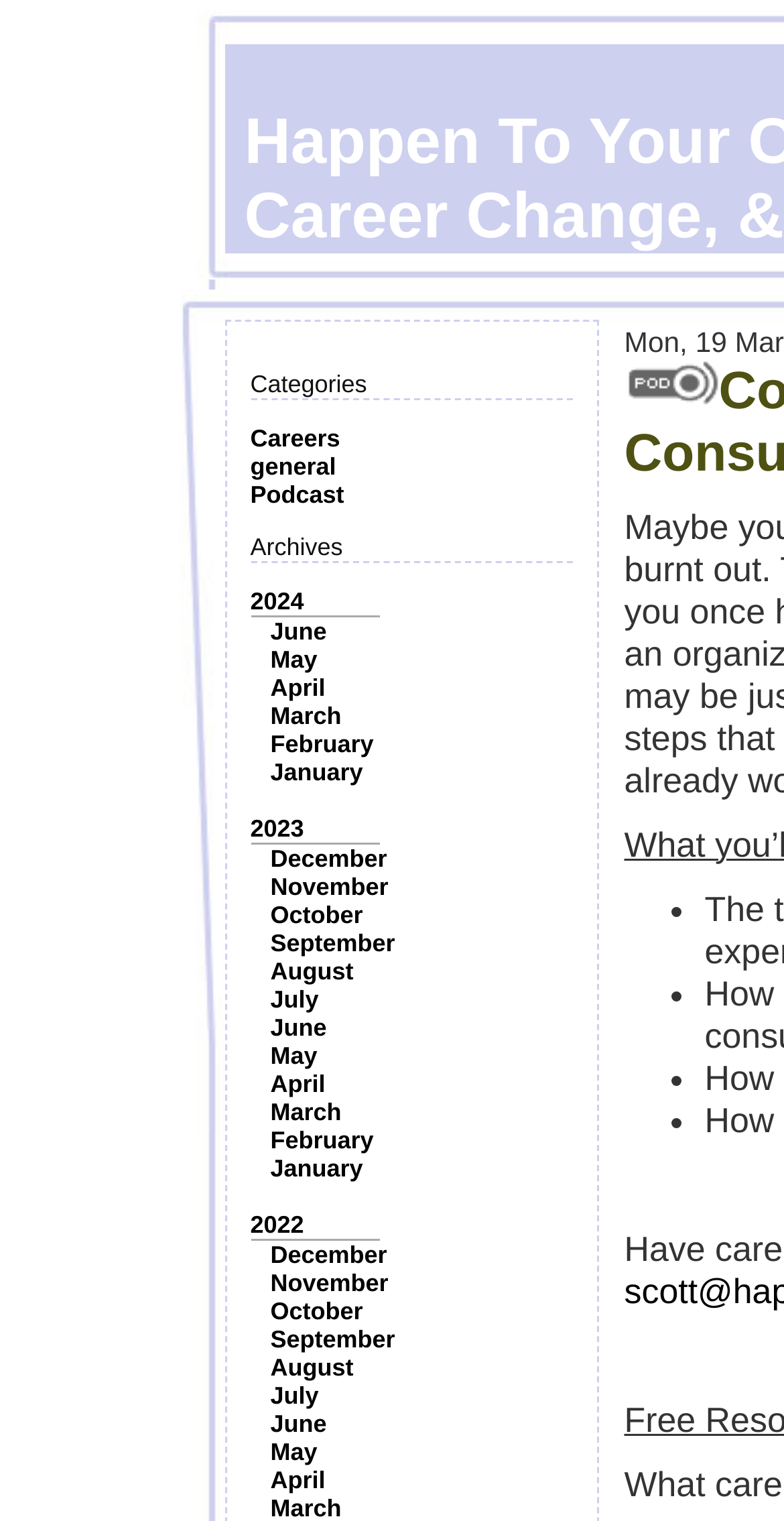Provide a one-word or brief phrase answer to the question:
What is the purpose of the links in the archives section?

To access content from specific months and years